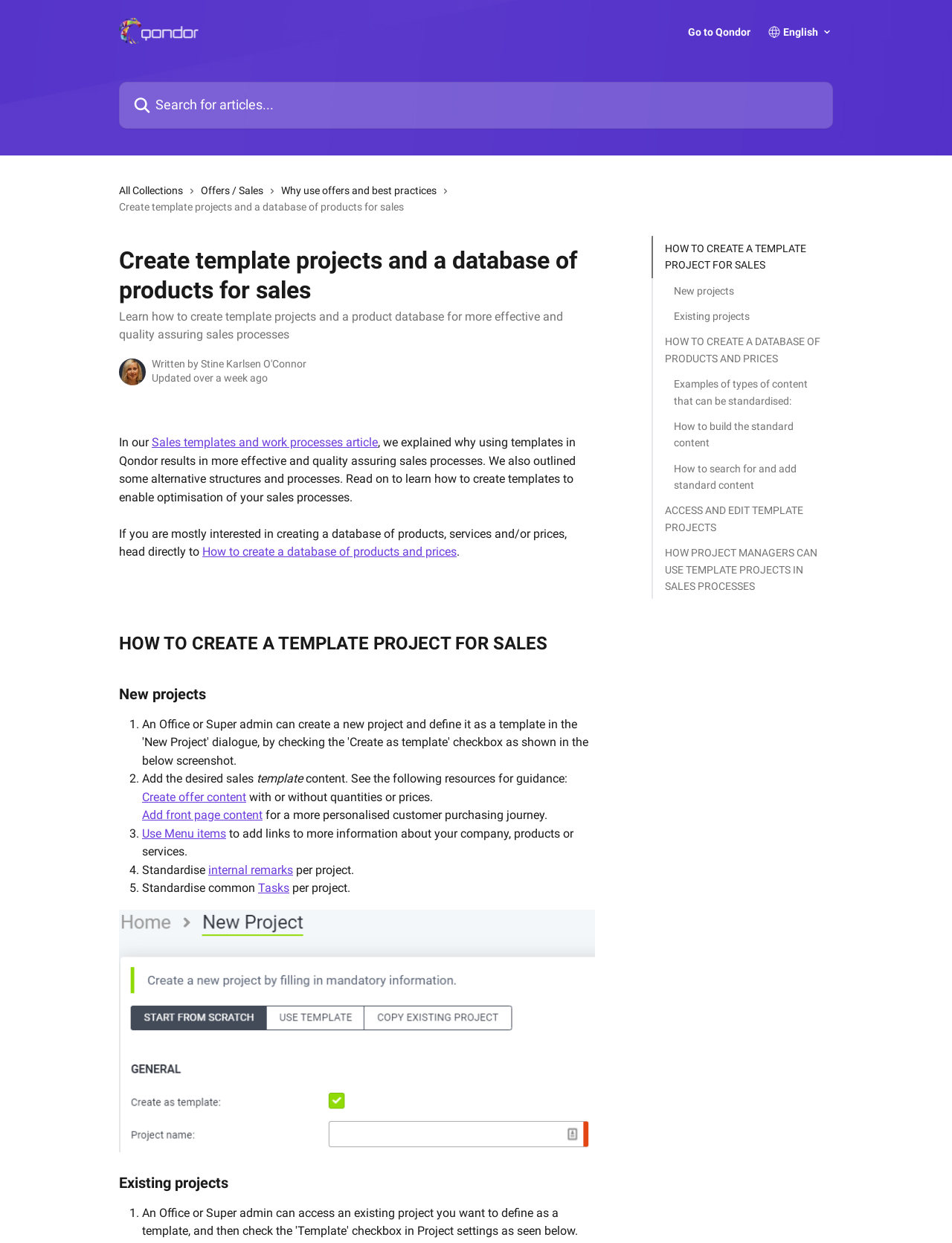Locate the bounding box coordinates of the area you need to click to fulfill this instruction: 'Search for articles'. The coordinates must be in the form of four float numbers ranging from 0 to 1: [left, top, right, bottom].

[0.125, 0.066, 0.875, 0.103]